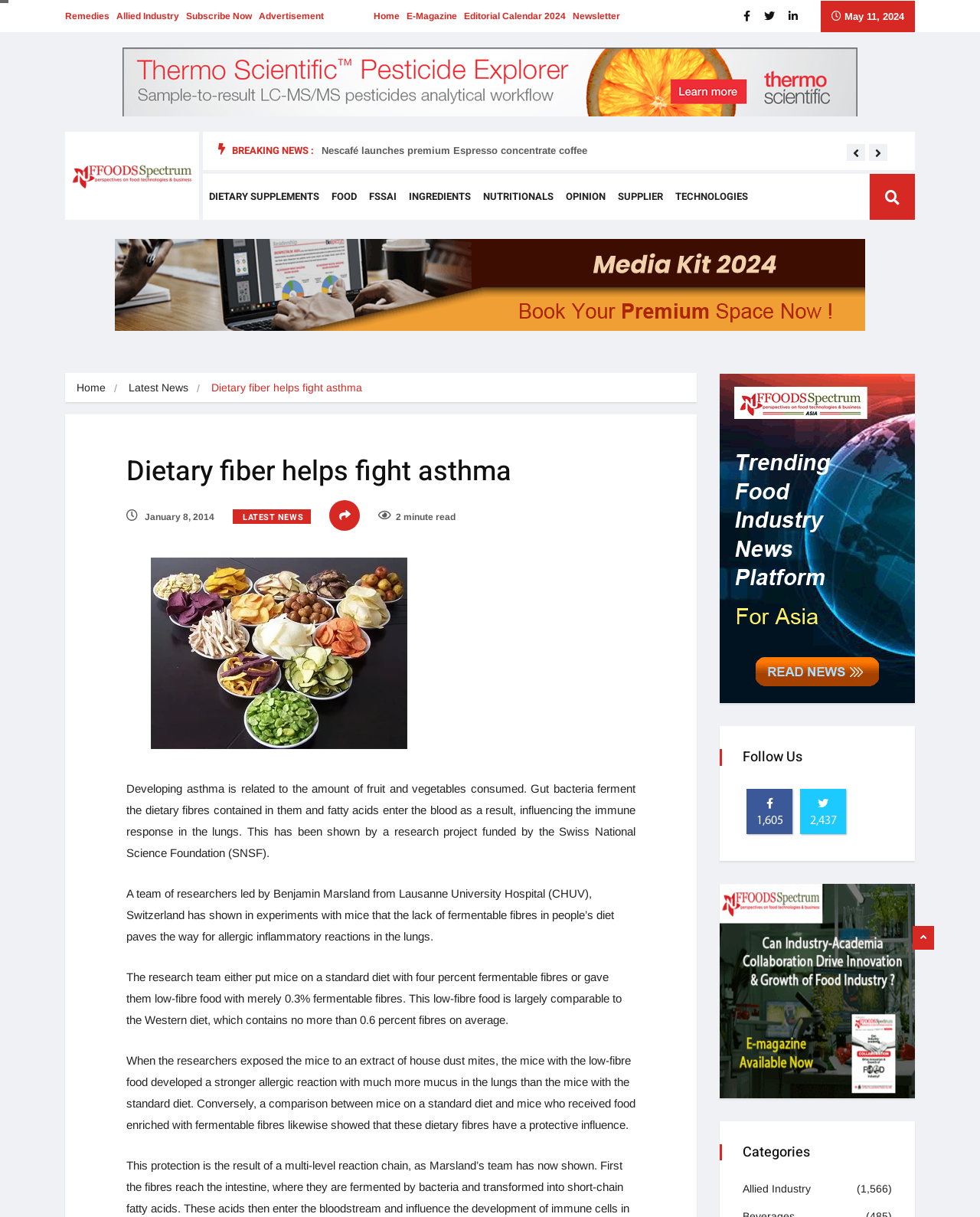Provide a short, one-word or phrase answer to the question below:
What is the category of the news article 'Nescafé launches premium Espresso concentrate coffee'?

Allied Industry